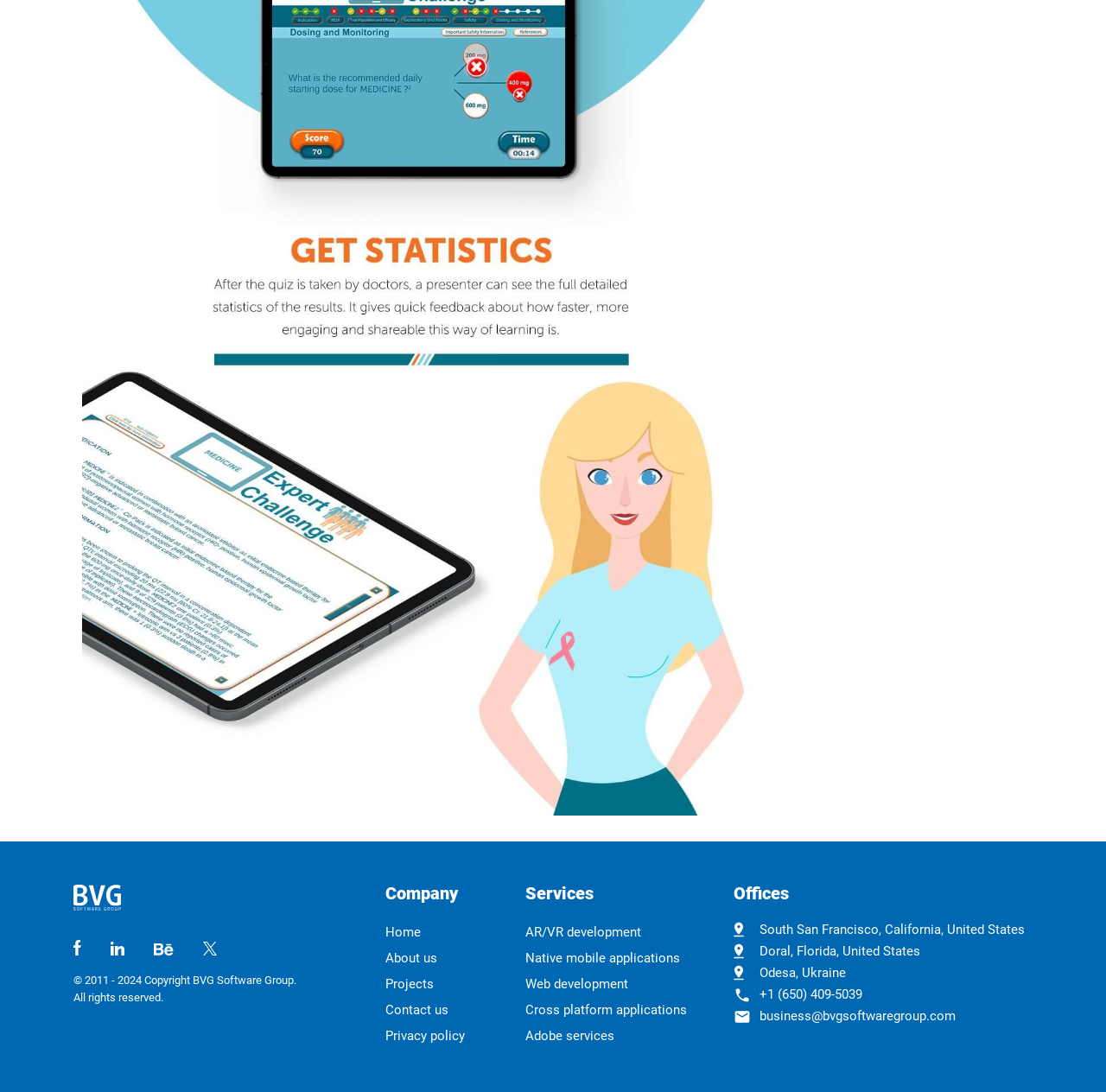Please examine the image and answer the question with a detailed explanation:
What is the email address of the company?

The email address of the company can be found at the bottom of the webpage, where it says 'business@bvgsoftwaregroup.com'.